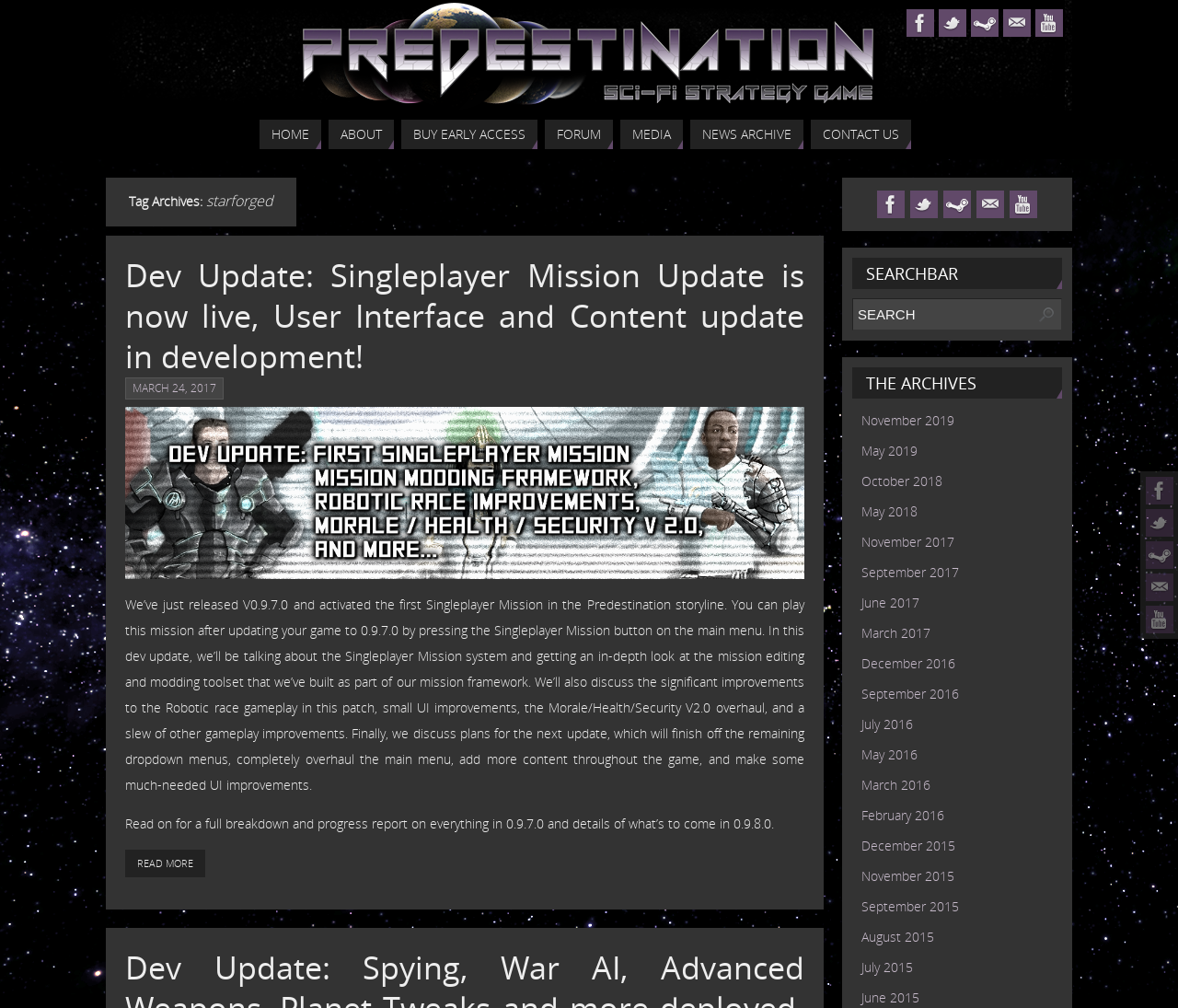Locate the bounding box coordinates of the clickable region necessary to complete the following instruction: "Read the Dev Update article". Provide the coordinates in the format of four float numbers between 0 and 1, i.e., [left, top, right, bottom].

[0.106, 0.253, 0.683, 0.374]